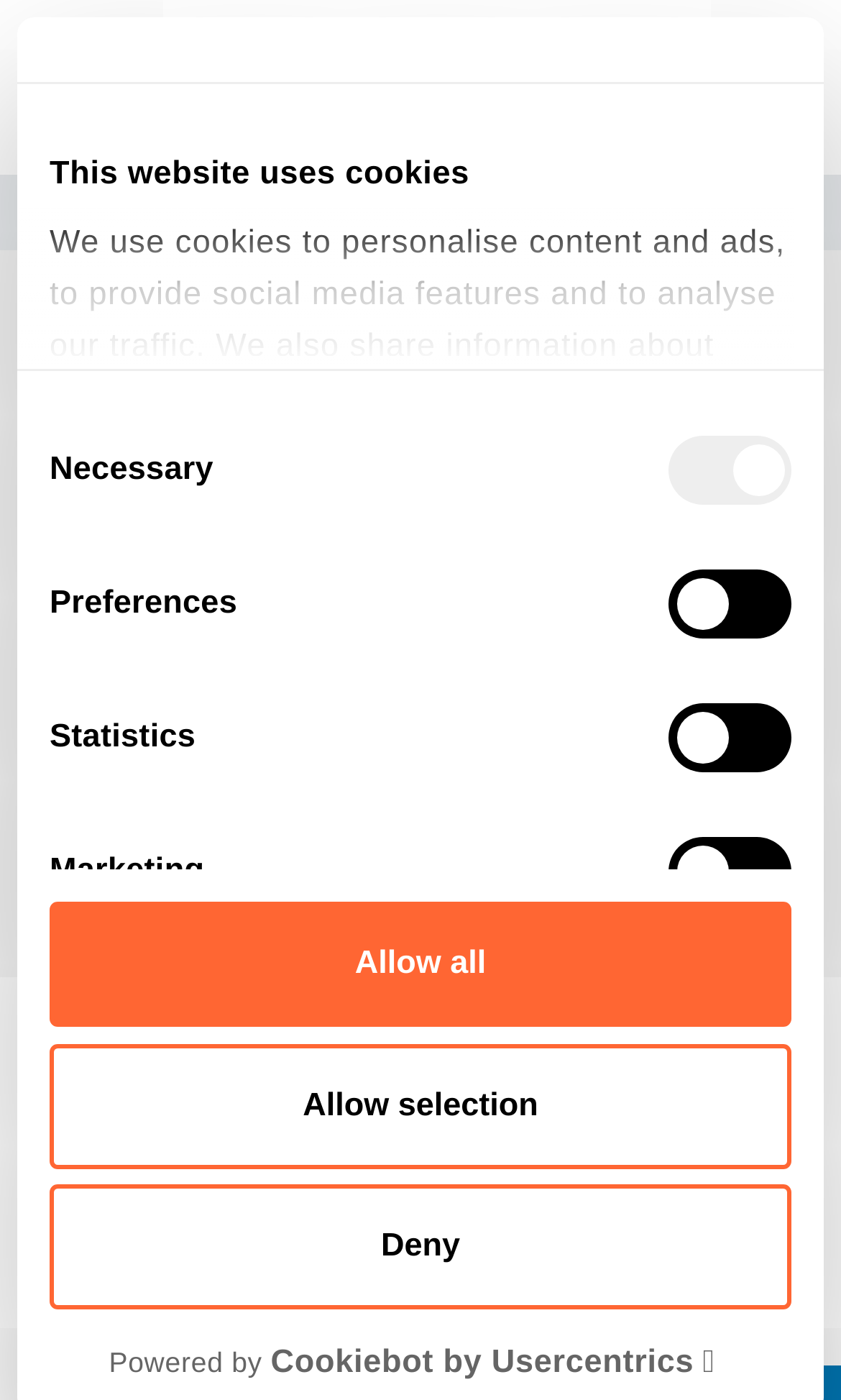Locate the bounding box coordinates of the area that needs to be clicked to fulfill the following instruction: "Click the 'Allow selection' button". The coordinates should be in the format of four float numbers between 0 and 1, namely [left, top, right, bottom].

[0.059, 0.745, 0.941, 0.834]